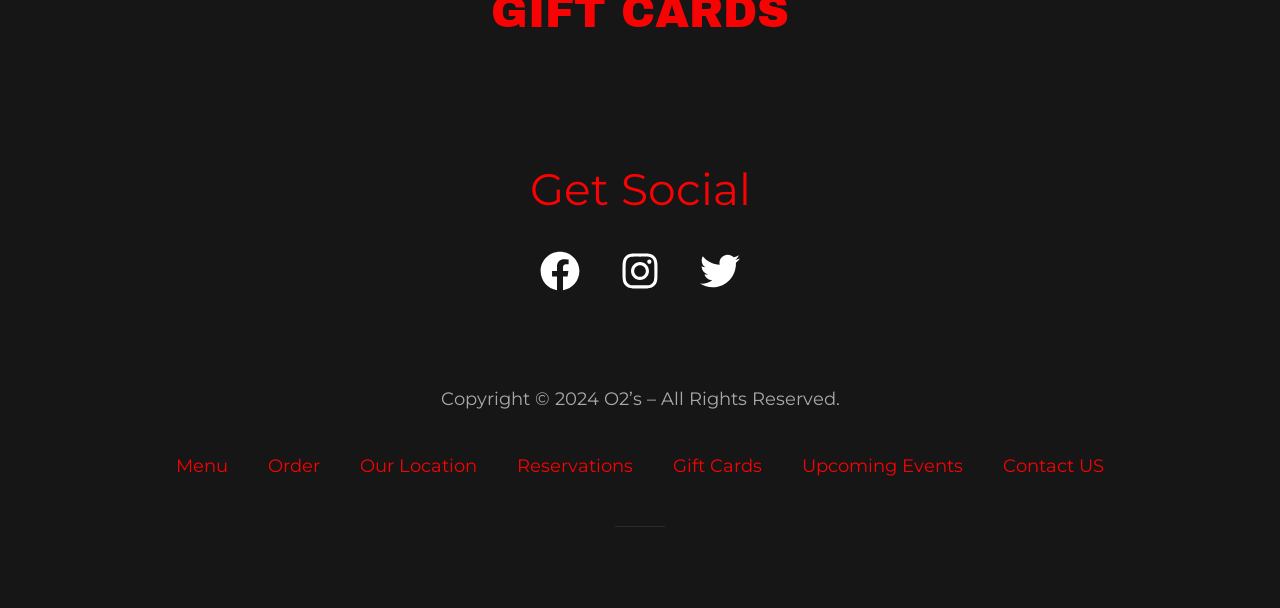Identify the bounding box coordinates necessary to click and complete the given instruction: "Contact us".

[0.768, 0.726, 0.878, 0.808]